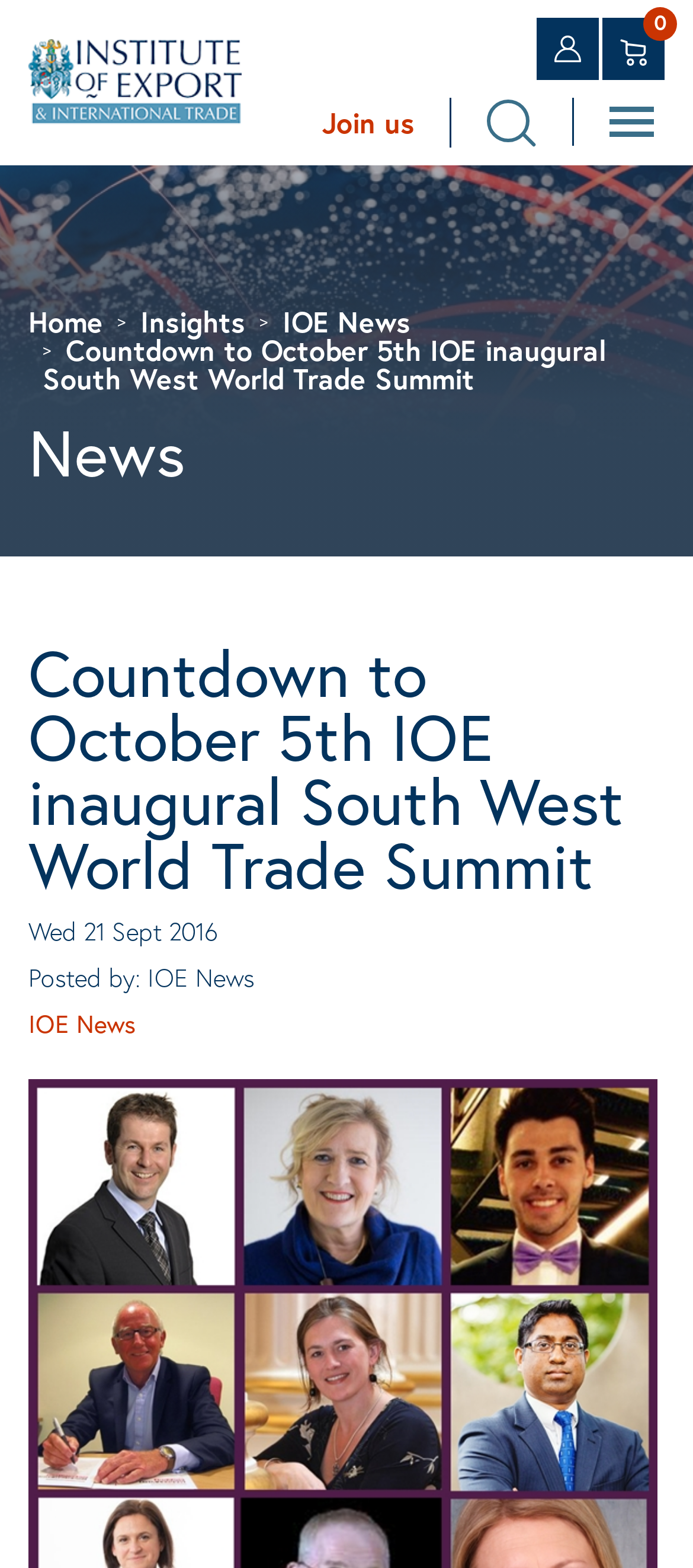What is the text of the first heading?
Look at the image and provide a short answer using one word or a phrase.

News